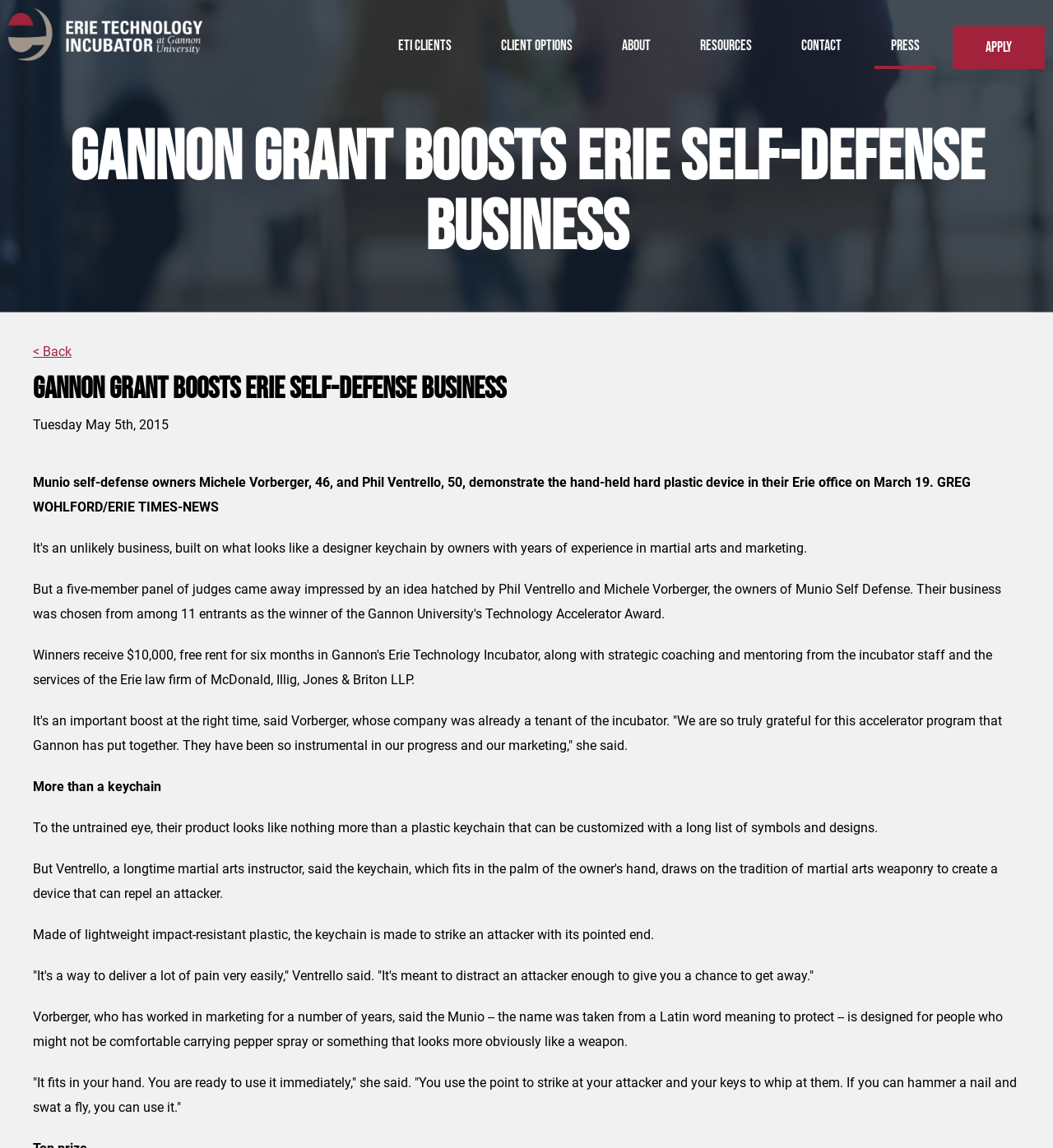Who are the owners of Munio self-defense?
Refer to the image and provide a thorough answer to the question.

The article mentions that Michele Vorberger, 46, and Phil Ventrello, 50, are the owners of Munio self-defense, and they demonstrate the hand-held device in their Erie office.